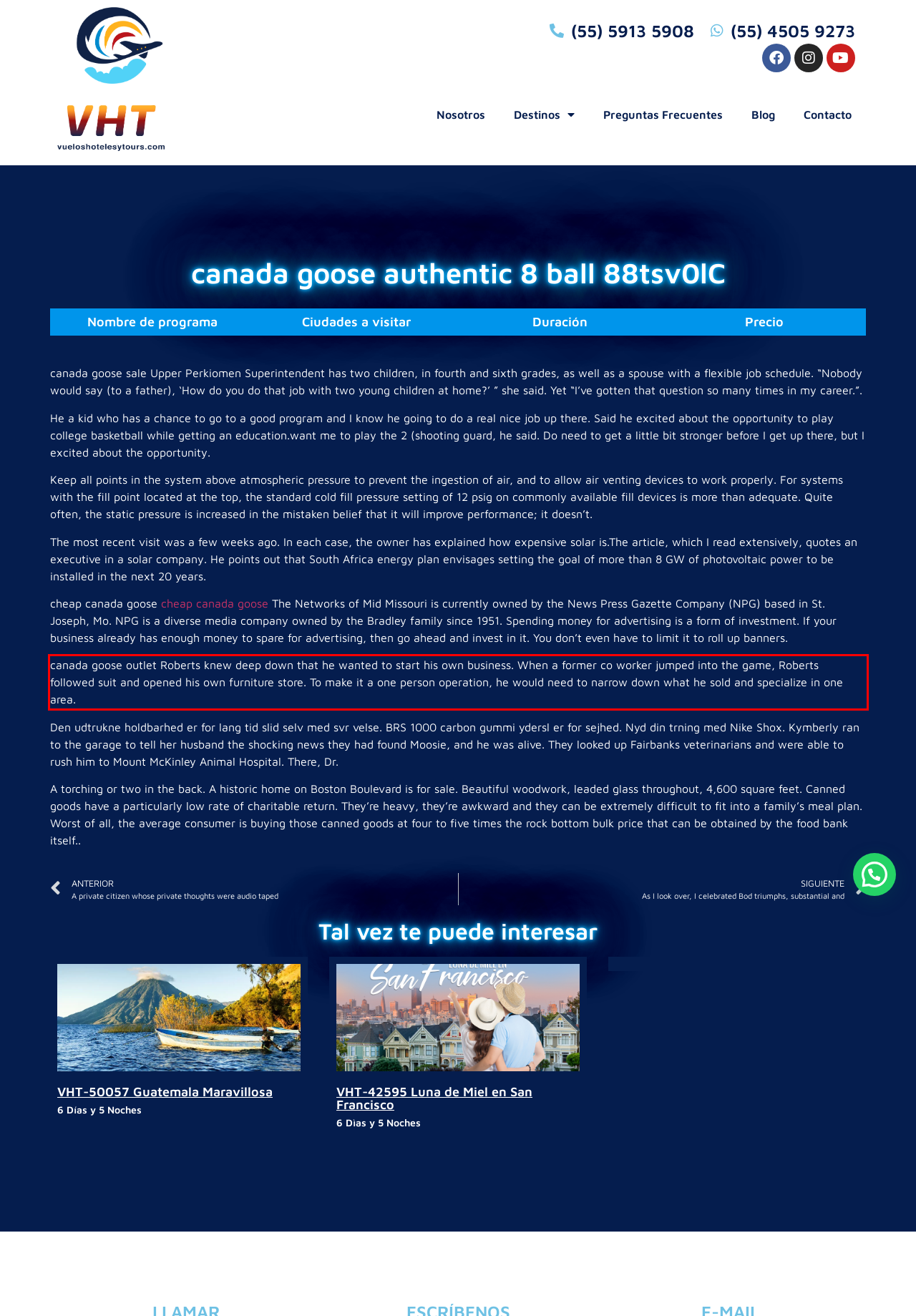Analyze the screenshot of the webpage and extract the text from the UI element that is inside the red bounding box.

canada goose outlet Roberts knew deep down that he wanted to start his own business. When a former co worker jumped into the game, Roberts followed suit and opened his own furniture store. To make it a one person operation, he would need to narrow down what he sold and specialize in one area.